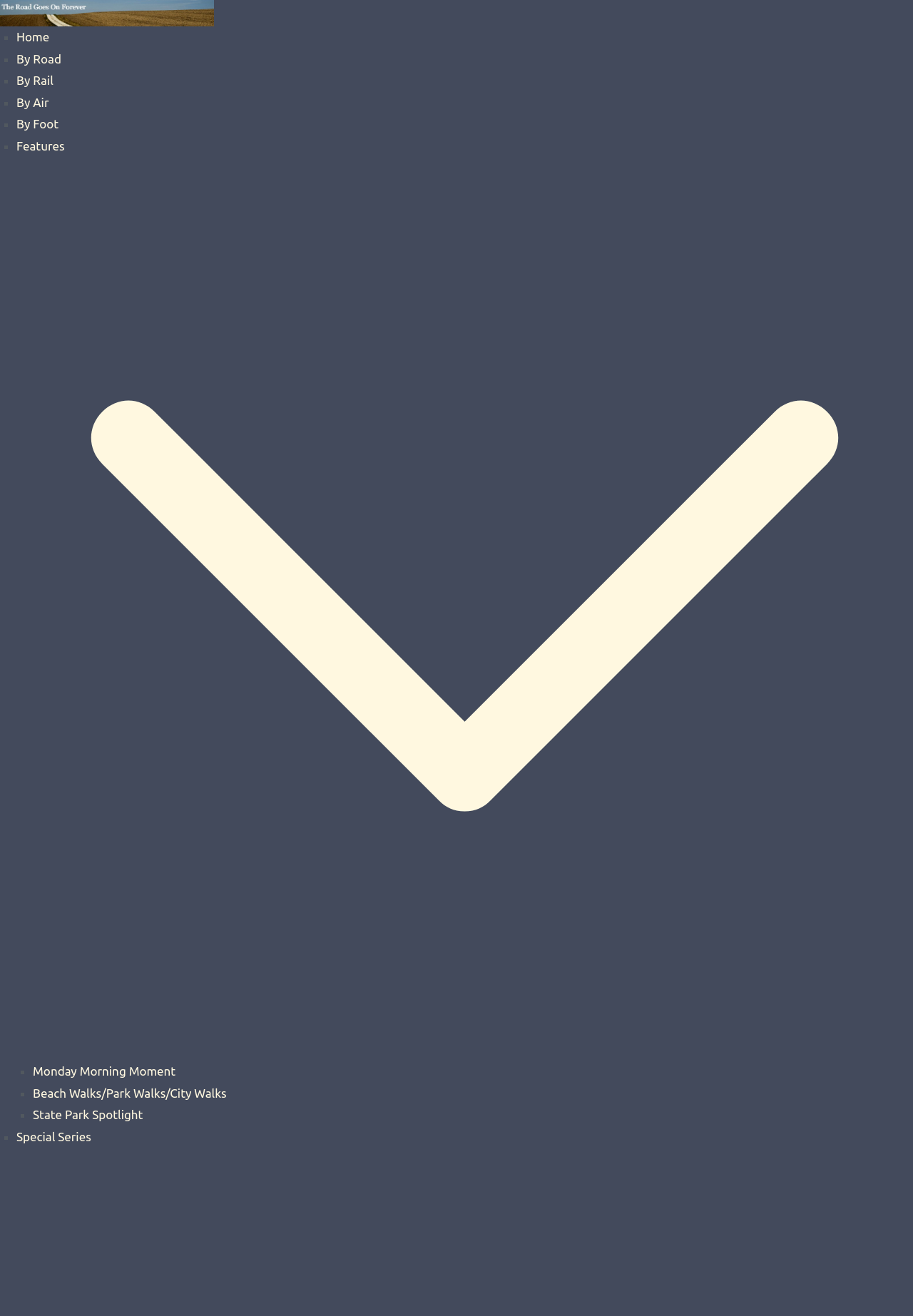Locate the bounding box coordinates of the area that needs to be clicked to fulfill the following instruction: "explore state park spotlight". The coordinates should be in the format of four float numbers between 0 and 1, namely [left, top, right, bottom].

[0.036, 0.842, 0.157, 0.852]